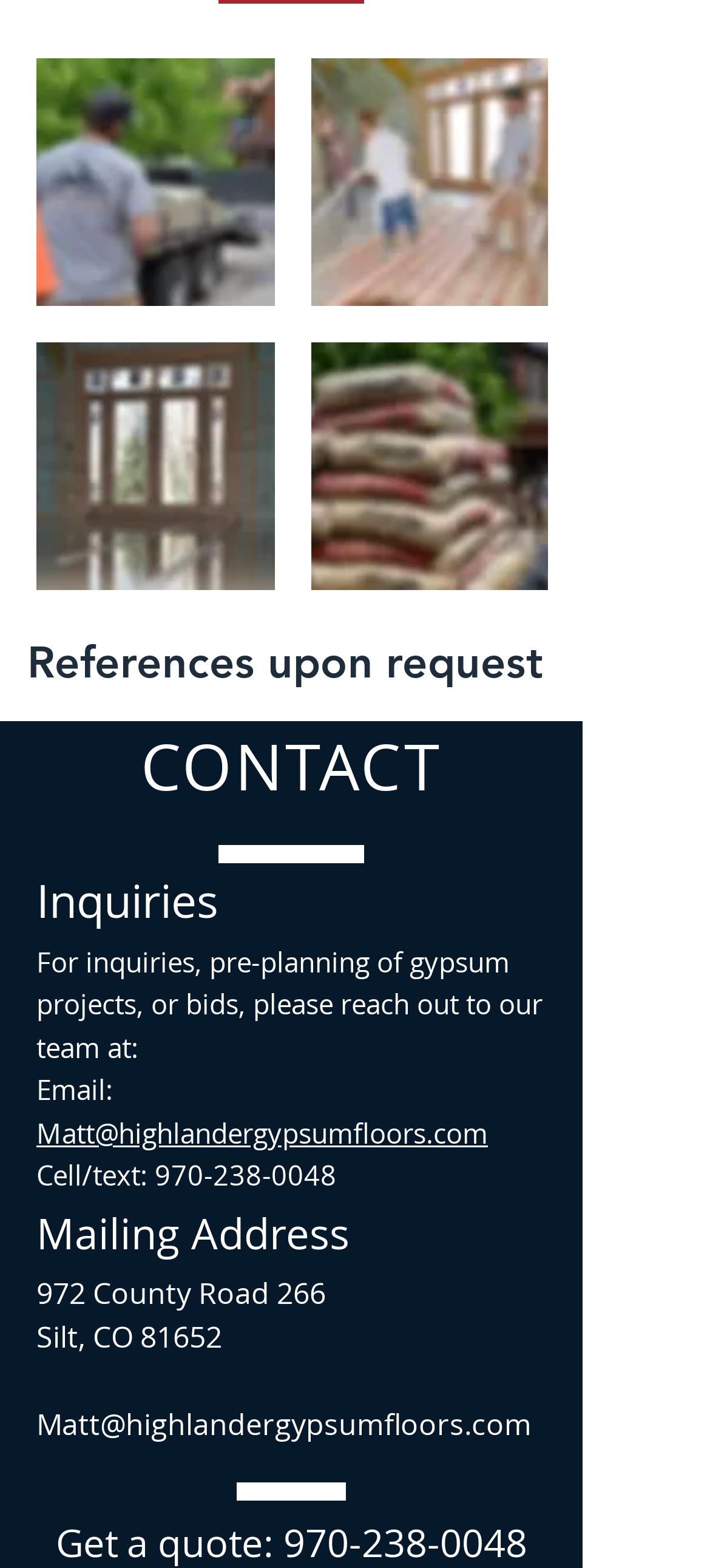Use a single word or phrase to respond to the question:
What is the purpose of the 'References upon request' section?

To provide references